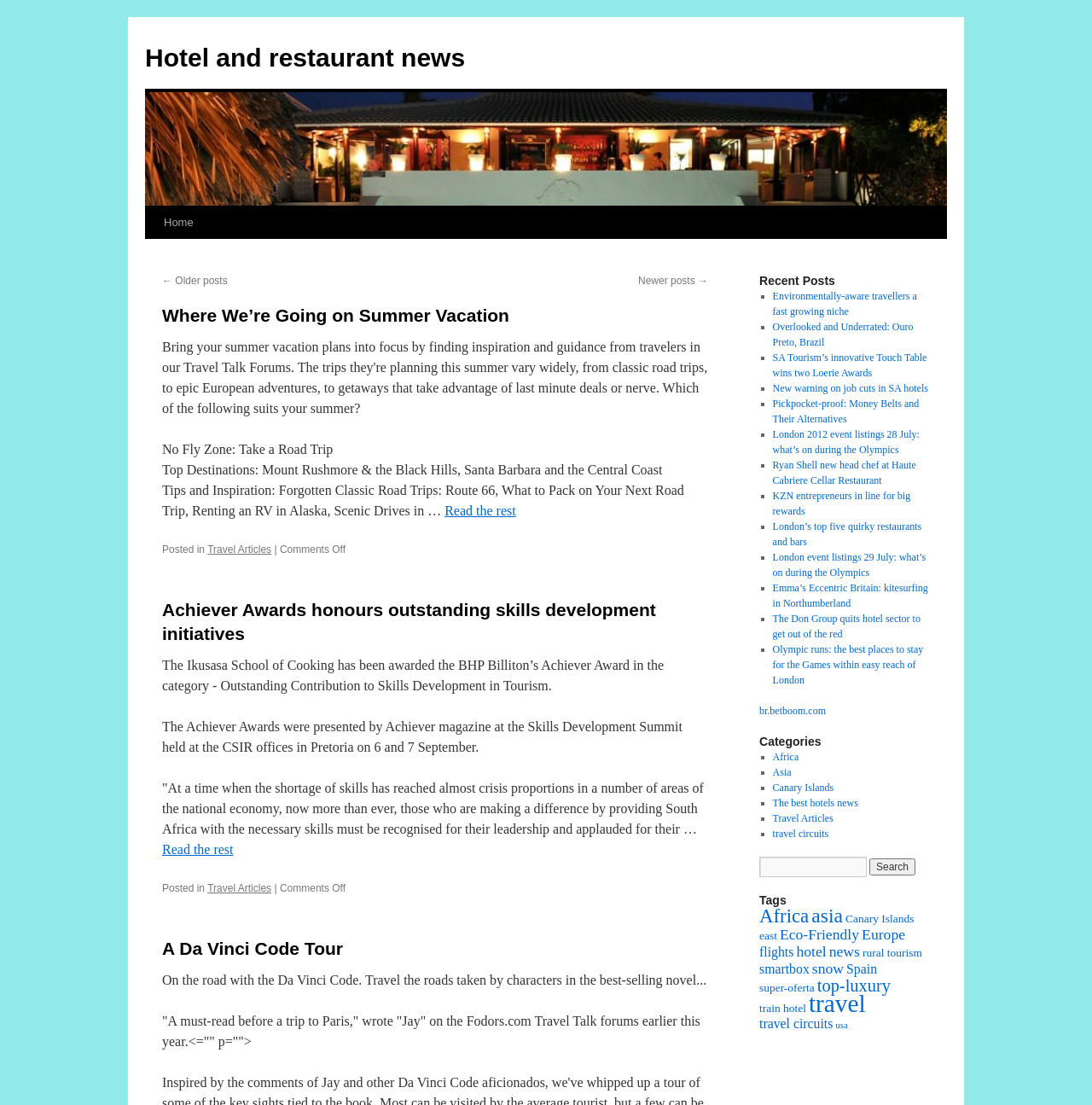Please identify the bounding box coordinates of the clickable region that I should interact with to perform the following instruction: "Click on 'Environmentally-aware travellers a fast growing niche'". The coordinates should be expressed as four float numbers between 0 and 1, i.e., [left, top, right, bottom].

[0.707, 0.263, 0.84, 0.287]